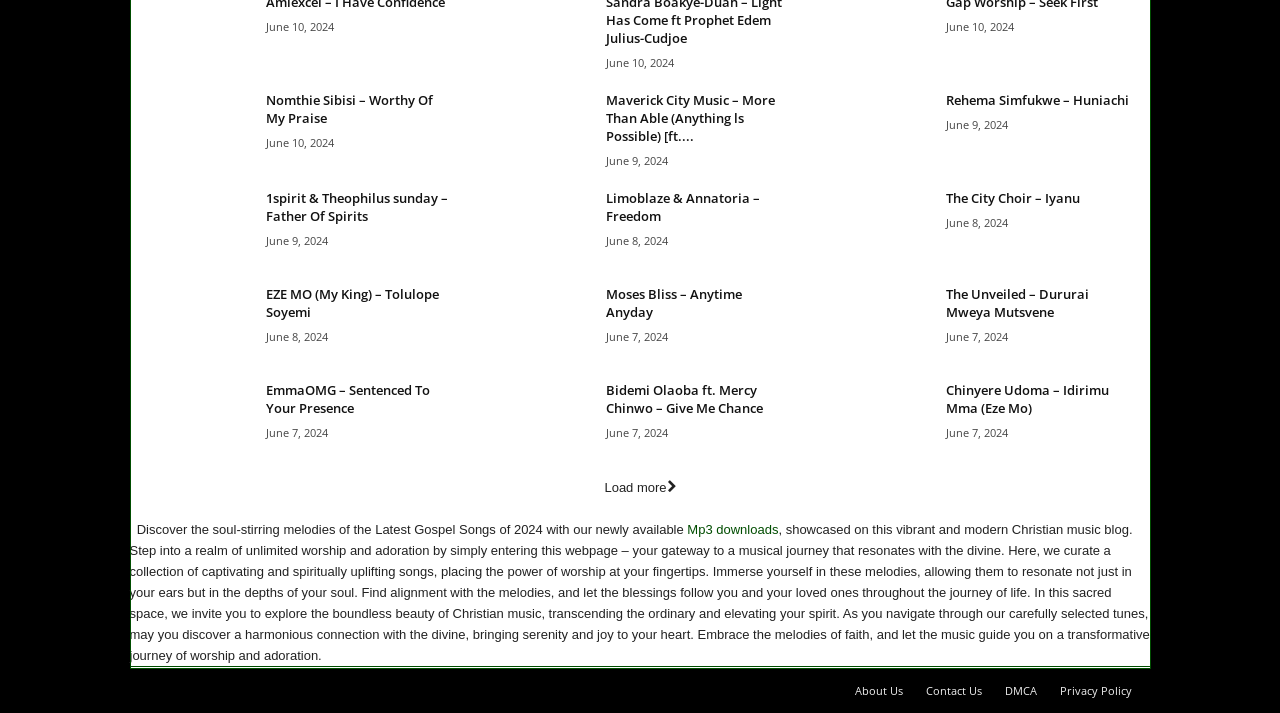Using the element description: "Load more", determine the bounding box coordinates for the specified UI element. The coordinates should be four float numbers between 0 and 1, [left, top, right, bottom].

[0.472, 0.669, 0.528, 0.698]